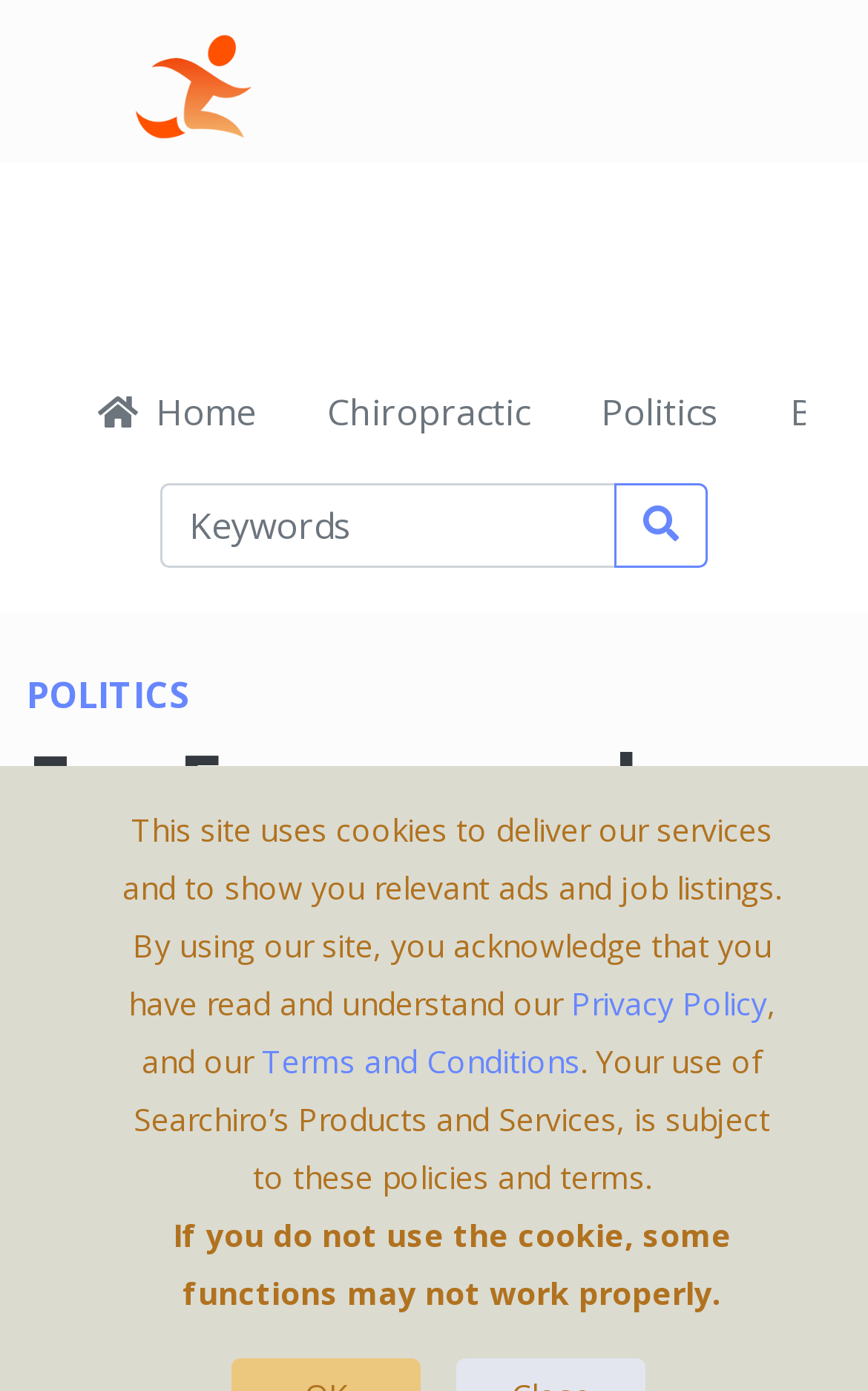What is the principal heading displayed on the webpage?

For Europe and NATO, a Russian Invasion Is No Longer Unthinkable